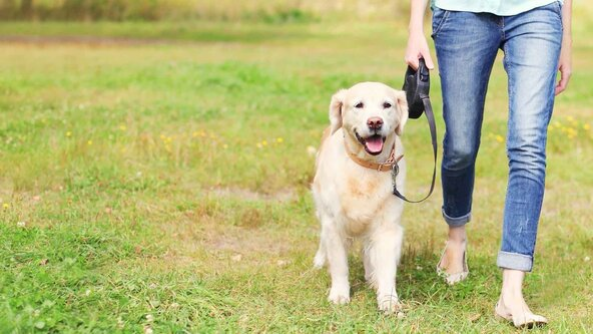Present a detailed portrayal of the image.

A joyful scene unfolds on a sunny day as a person walks a cheerful golden retriever through a grassy field adorned with wildflowers. The dog, with its bright coat and expressive face, is seen happily trotting alongside its owner, who holds the leash and appears relaxed in casual attire. The owner's light blue shirt, paired with fitted jeans and comfortable footwear, suggests a leisurely stroll. This moment captures the bond between human and pet, highlighting the joy of outdoor companionship and the simple pleasures of life with a furry friend. The vibrant green grass and soft background add to the serene atmosphere of this delightful outing.